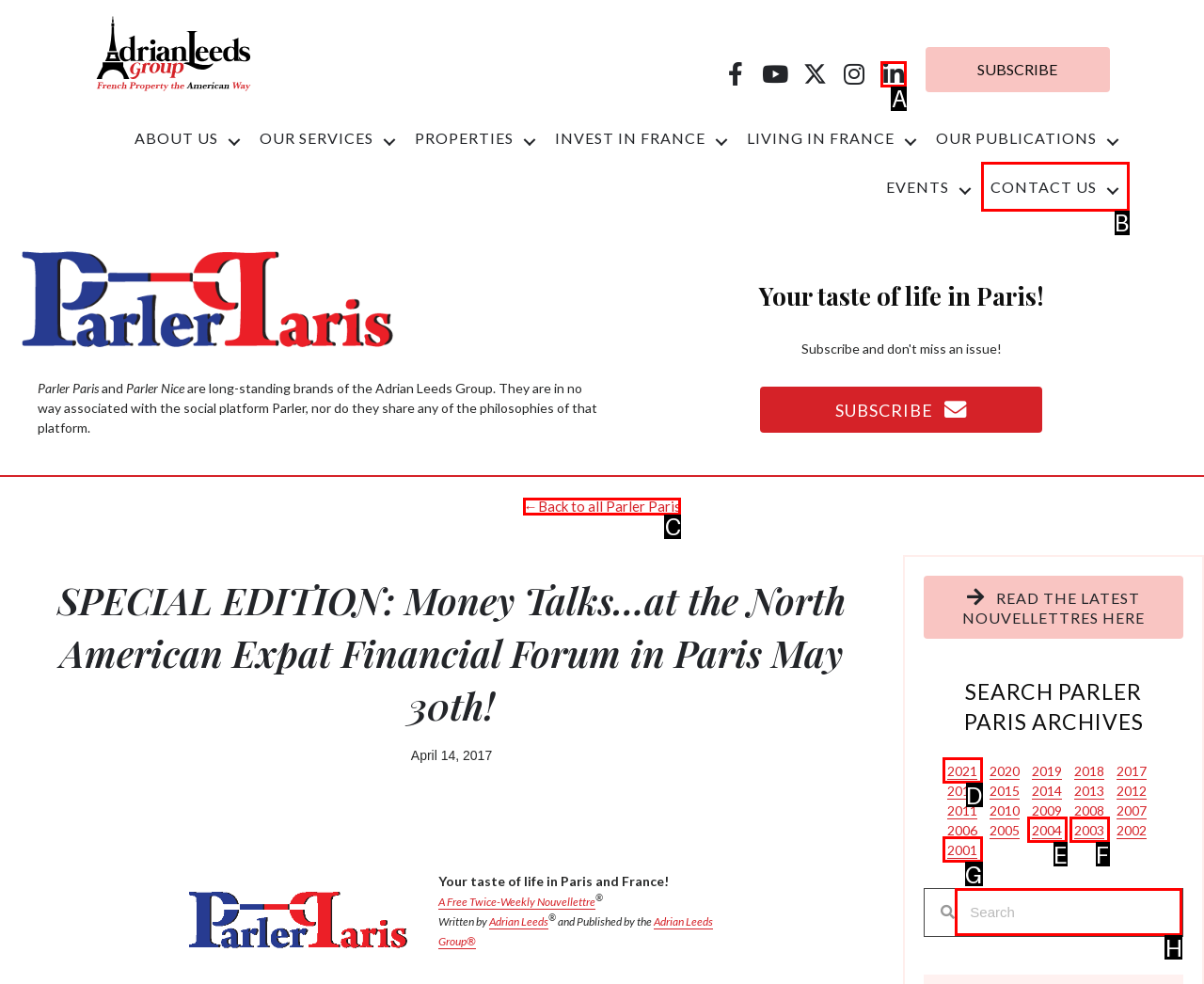Select the appropriate letter to fulfill the given instruction: Search Parler Paris archives
Provide the letter of the correct option directly.

H